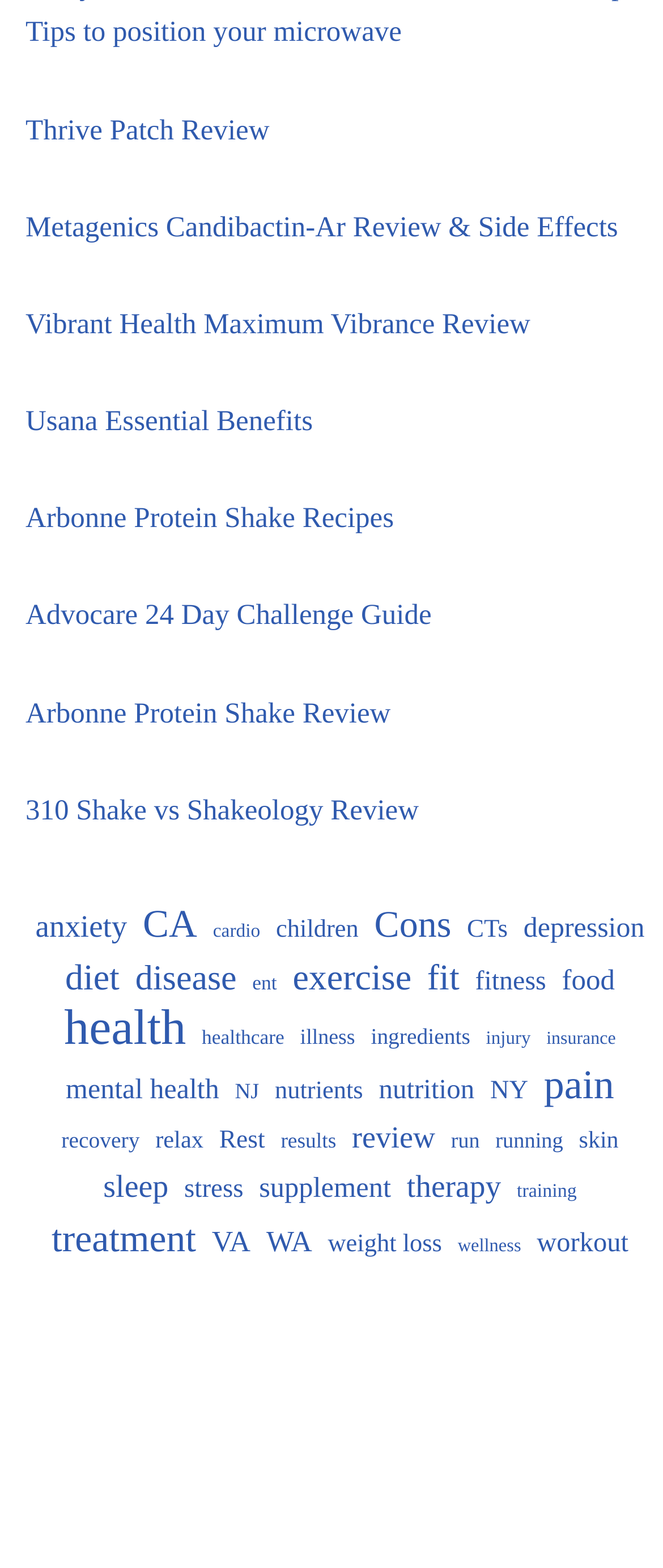Please identify the bounding box coordinates of the area that needs to be clicked to follow this instruction: "Click on Thrive Patch Review".

[0.038, 0.072, 0.406, 0.093]